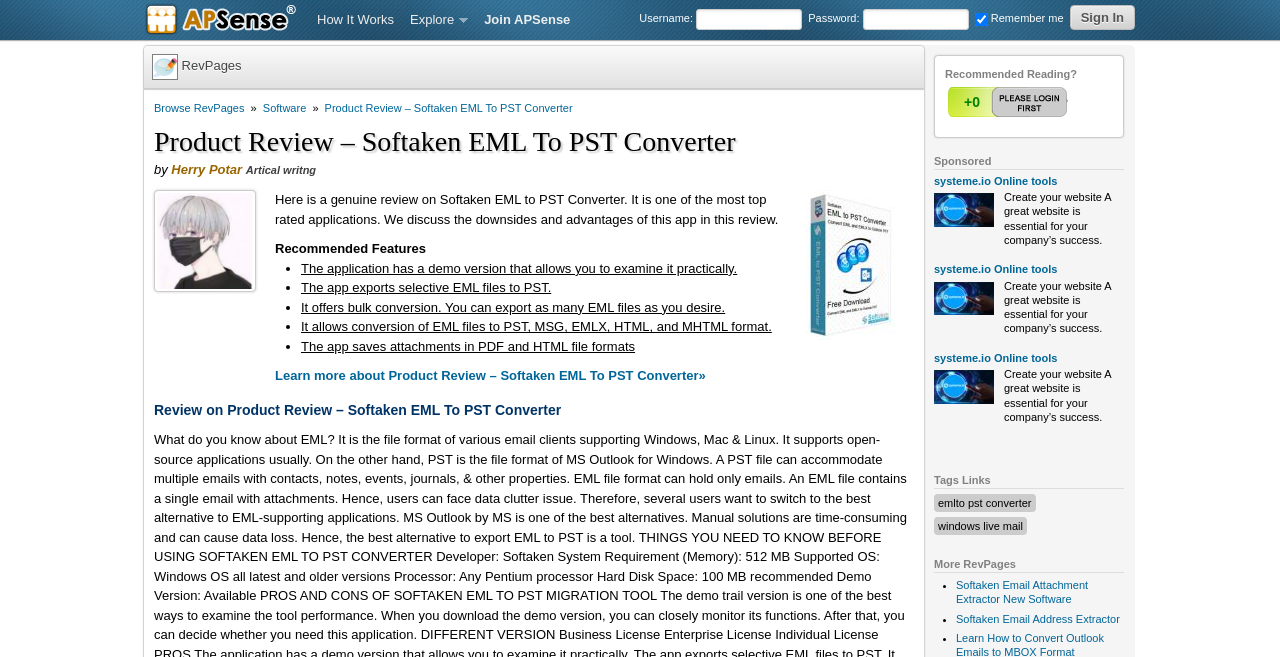Please identify the bounding box coordinates of where to click in order to follow the instruction: "Vote up the review".

[0.741, 0.132, 0.778, 0.178]